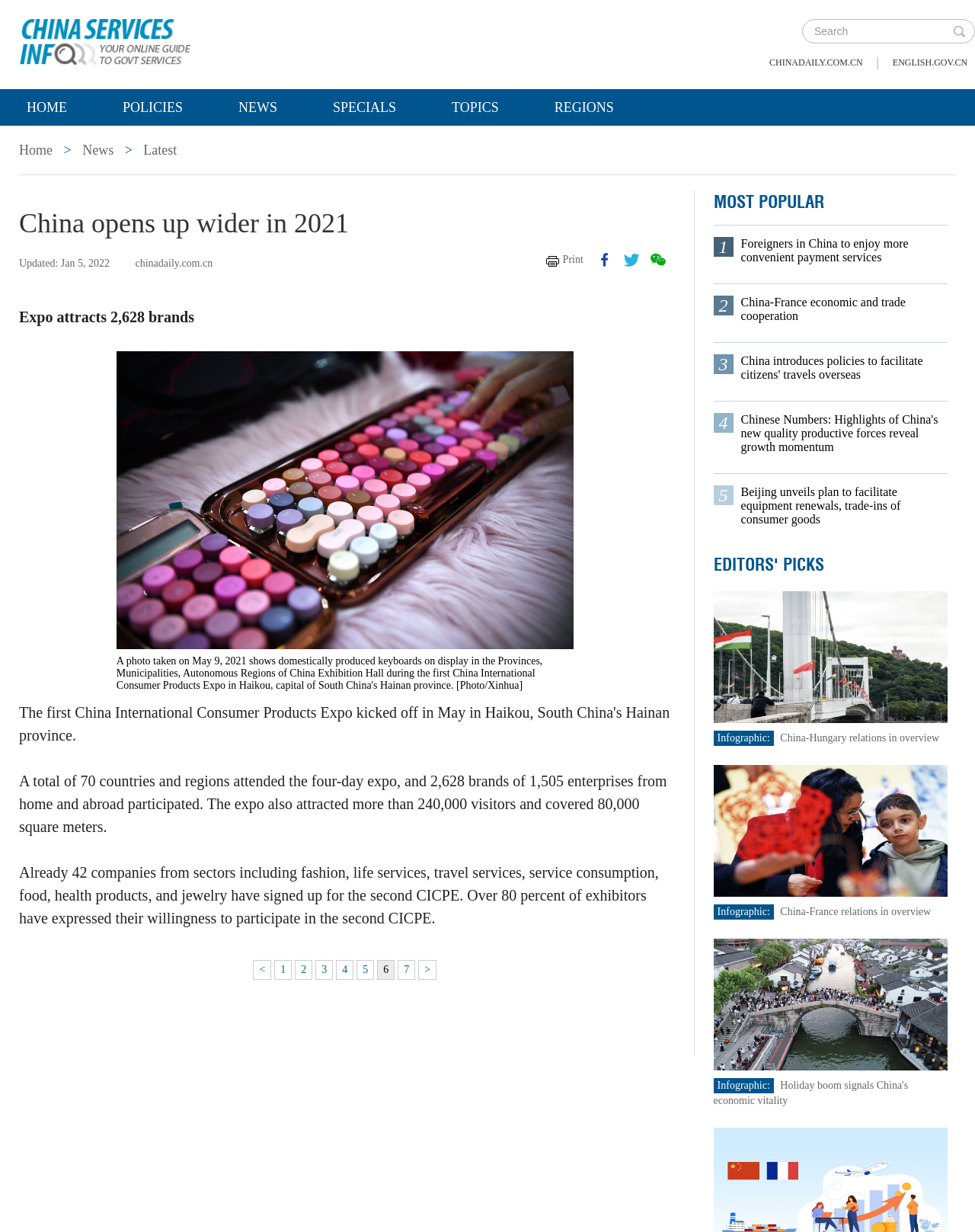What is the section title above the 'Foreigners in China to enjoy more convenient payment services' link?
Based on the image, give a concise answer in the form of a single word or short phrase.

MOST POPULAR